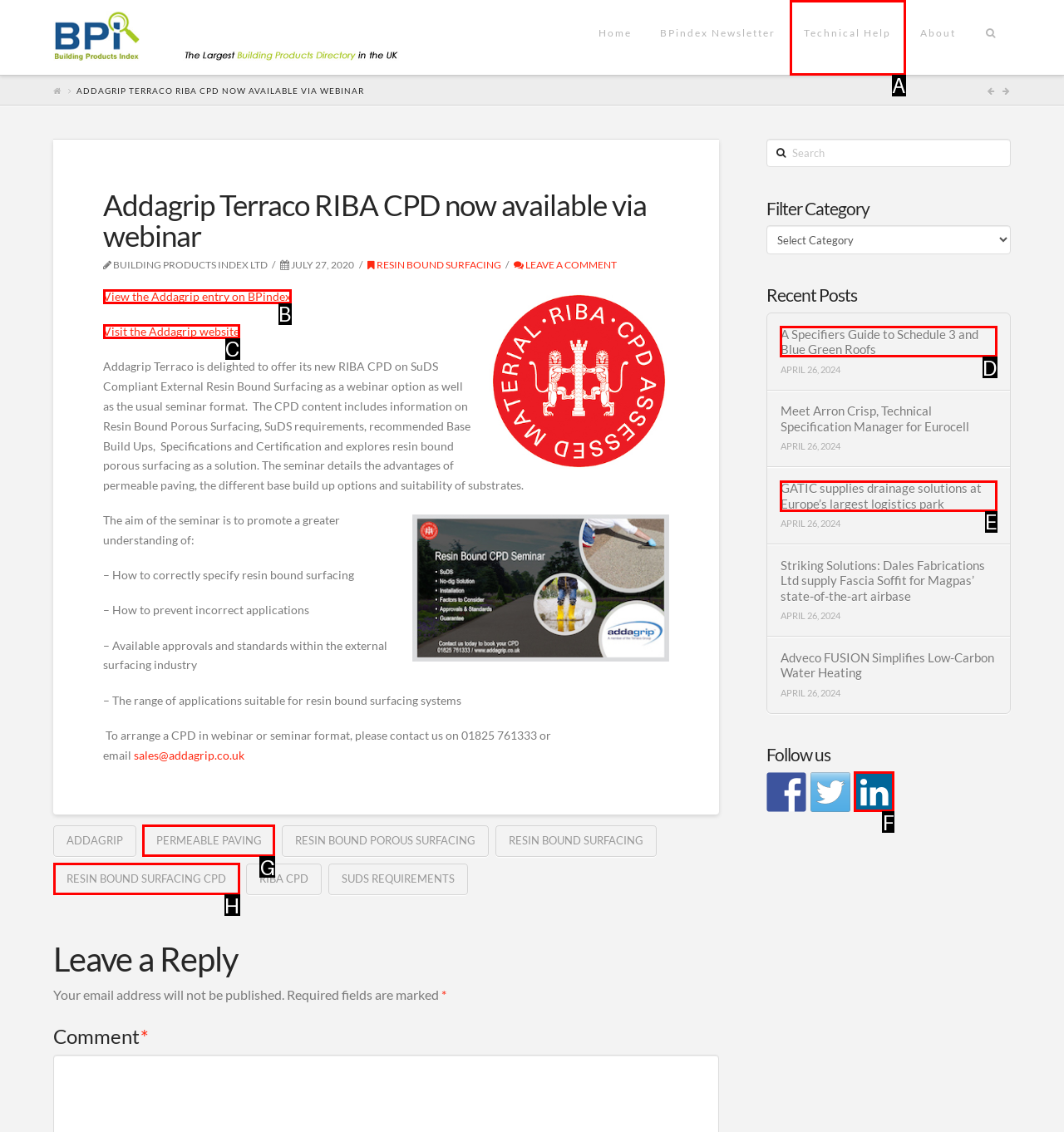Determine the UI element that matches the description: permeable paving
Answer with the letter from the given choices.

G